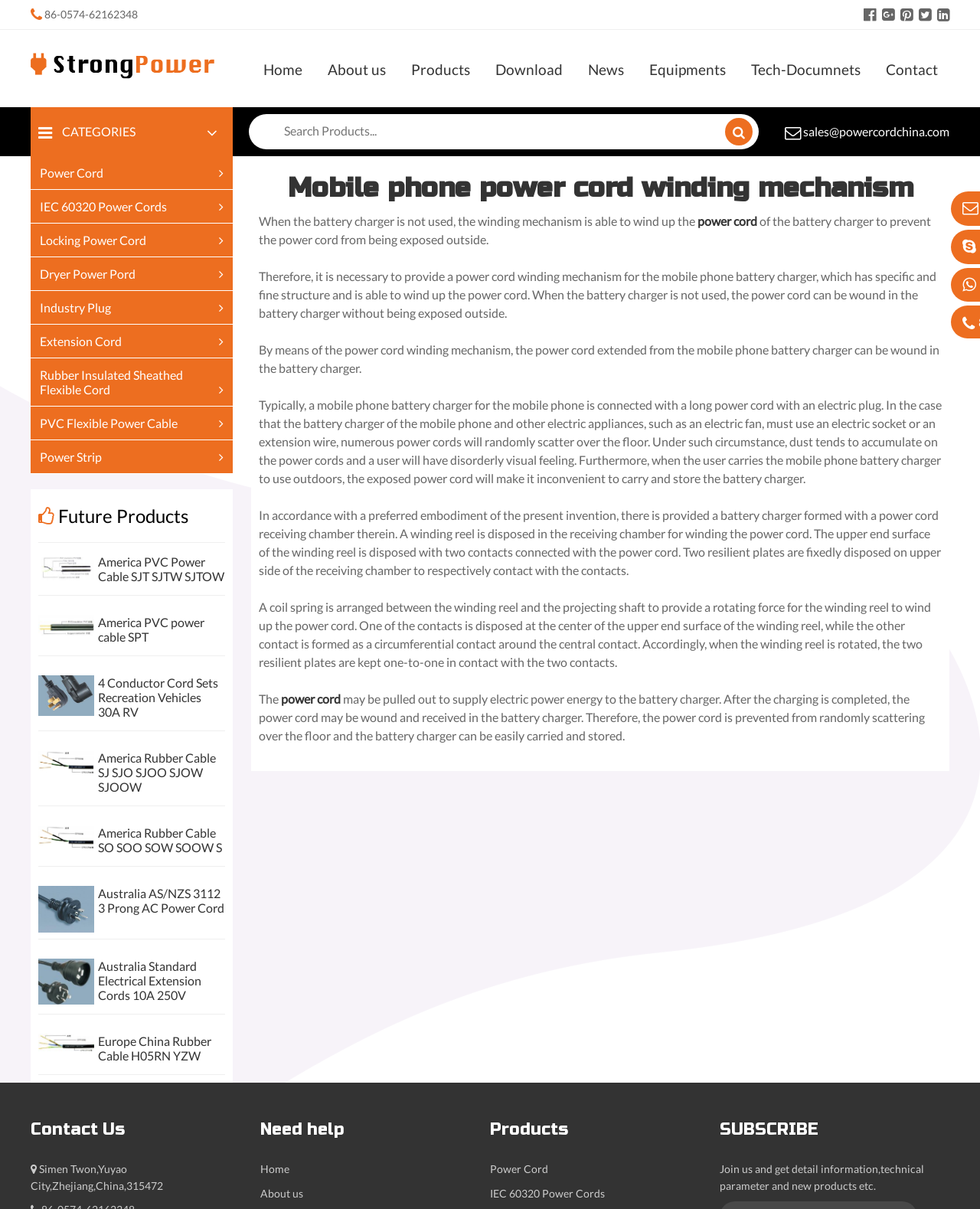Show the bounding box coordinates for the HTML element described as: "PVC Flexible Power Cable".

[0.041, 0.344, 0.181, 0.356]